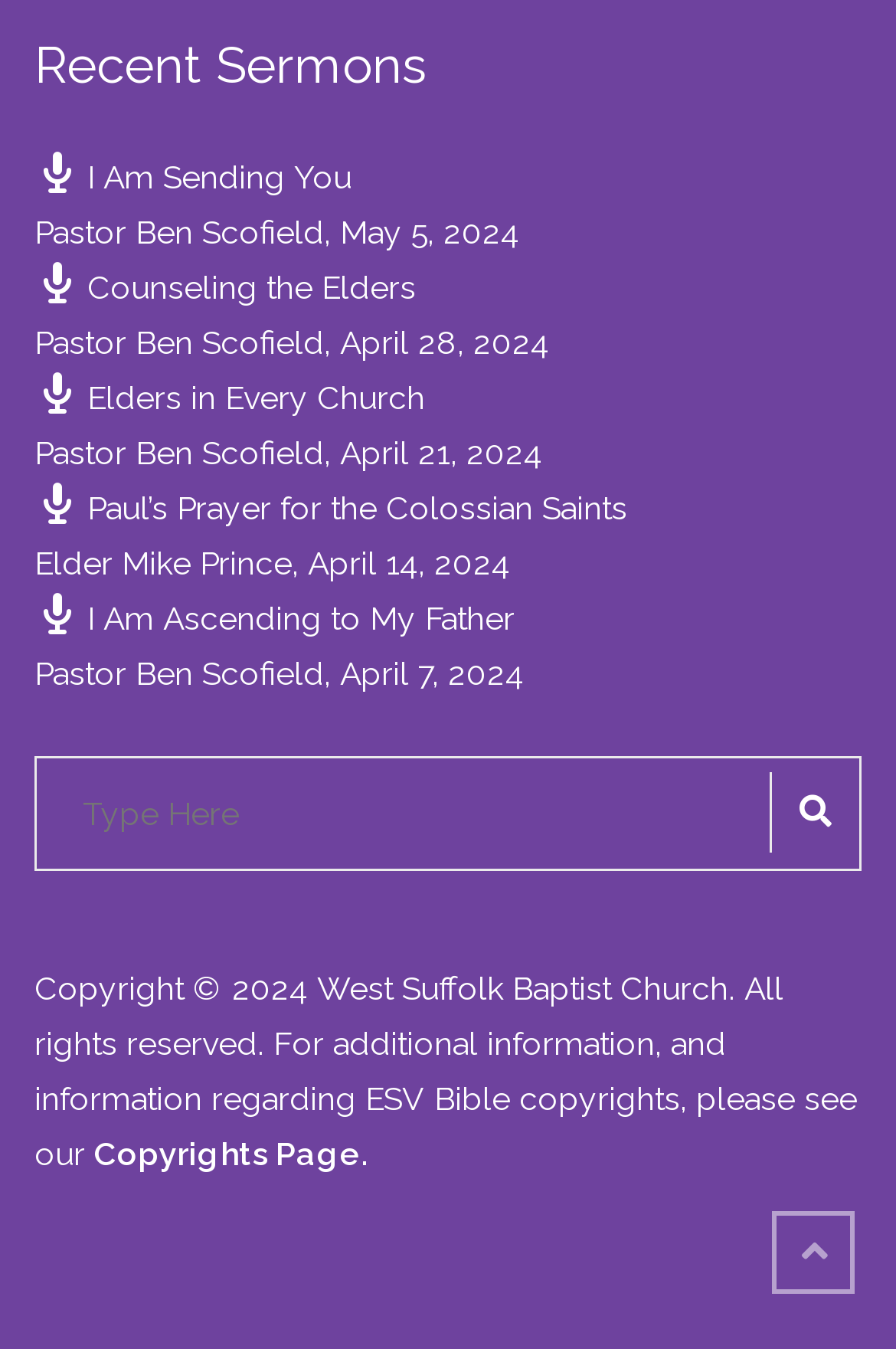Can you specify the bounding box coordinates of the area that needs to be clicked to fulfill the following instruction: "Read sermon by Pastor Ben Scofield on May 5, 2024"?

[0.038, 0.159, 0.362, 0.186]